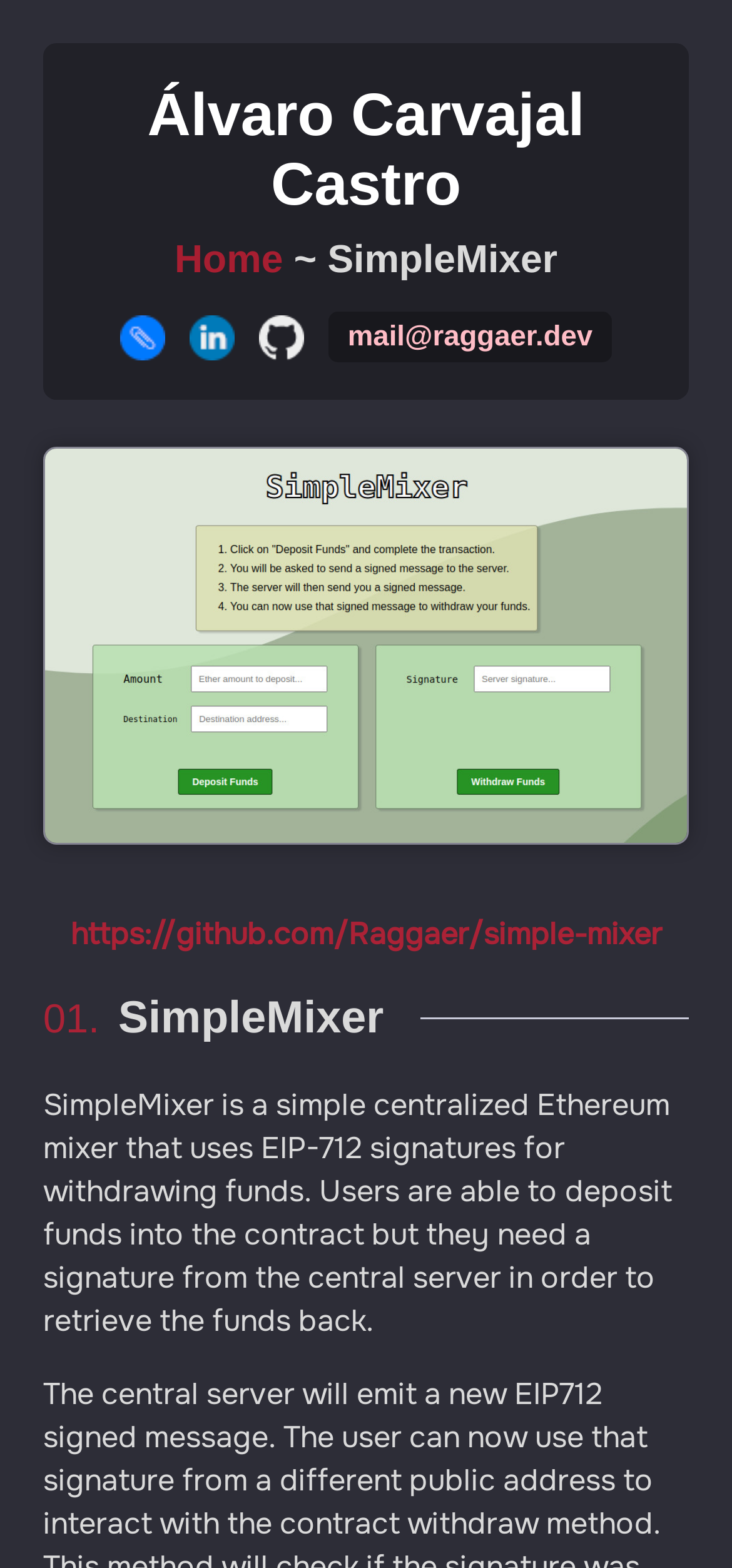Please provide a comprehensive answer to the question below using the information from the image: What is the name of the developer?

The answer can be found in the first heading element, which contains the text 'Álvaro Carvajal Castro'. This is likely the name of the developer or the person who owns the webpage.